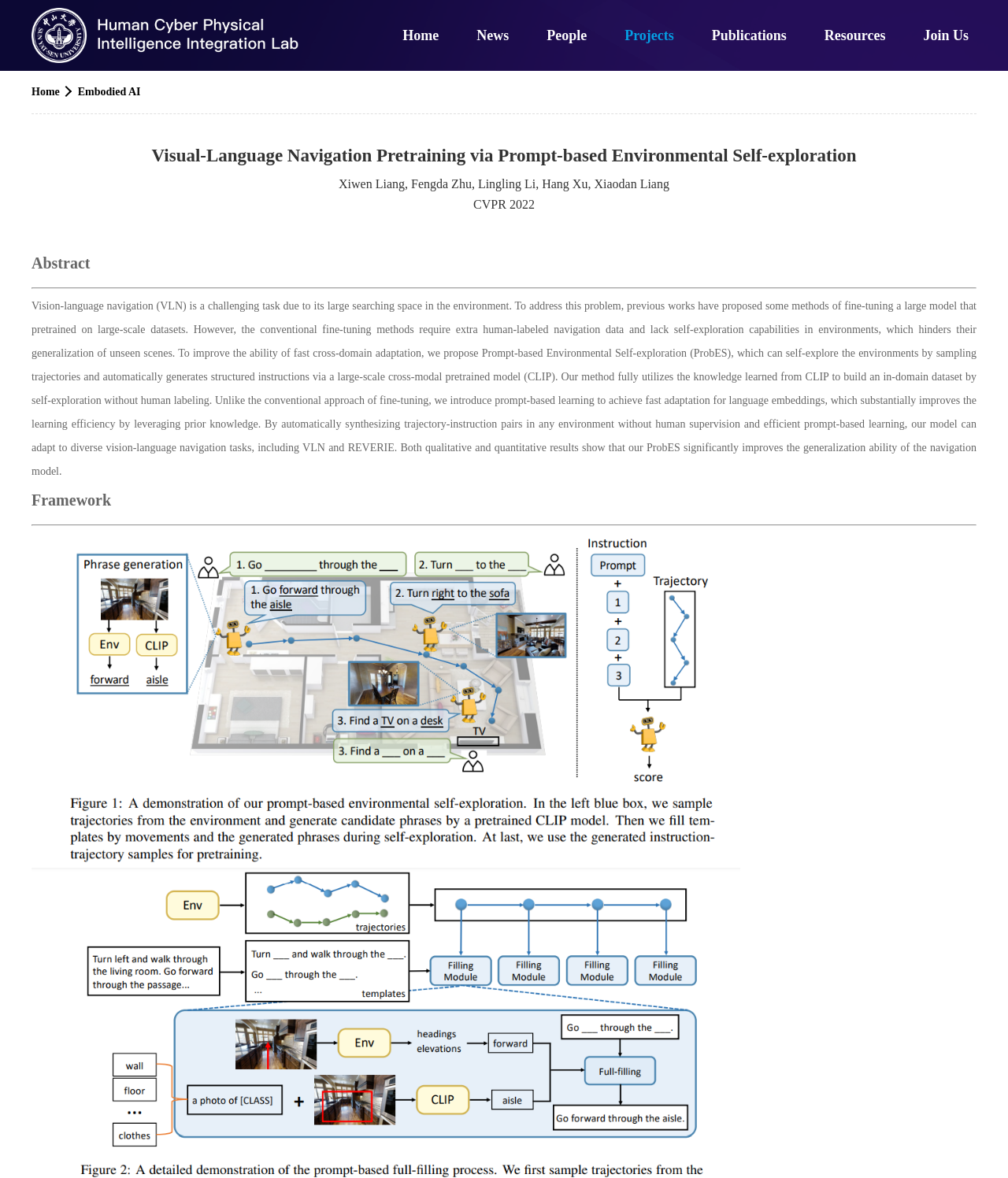Kindly determine the bounding box coordinates for the clickable area to achieve the given instruction: "visit the Human Cyber Physical Intelligence Integration Lab website".

[0.031, 0.007, 0.3, 0.053]